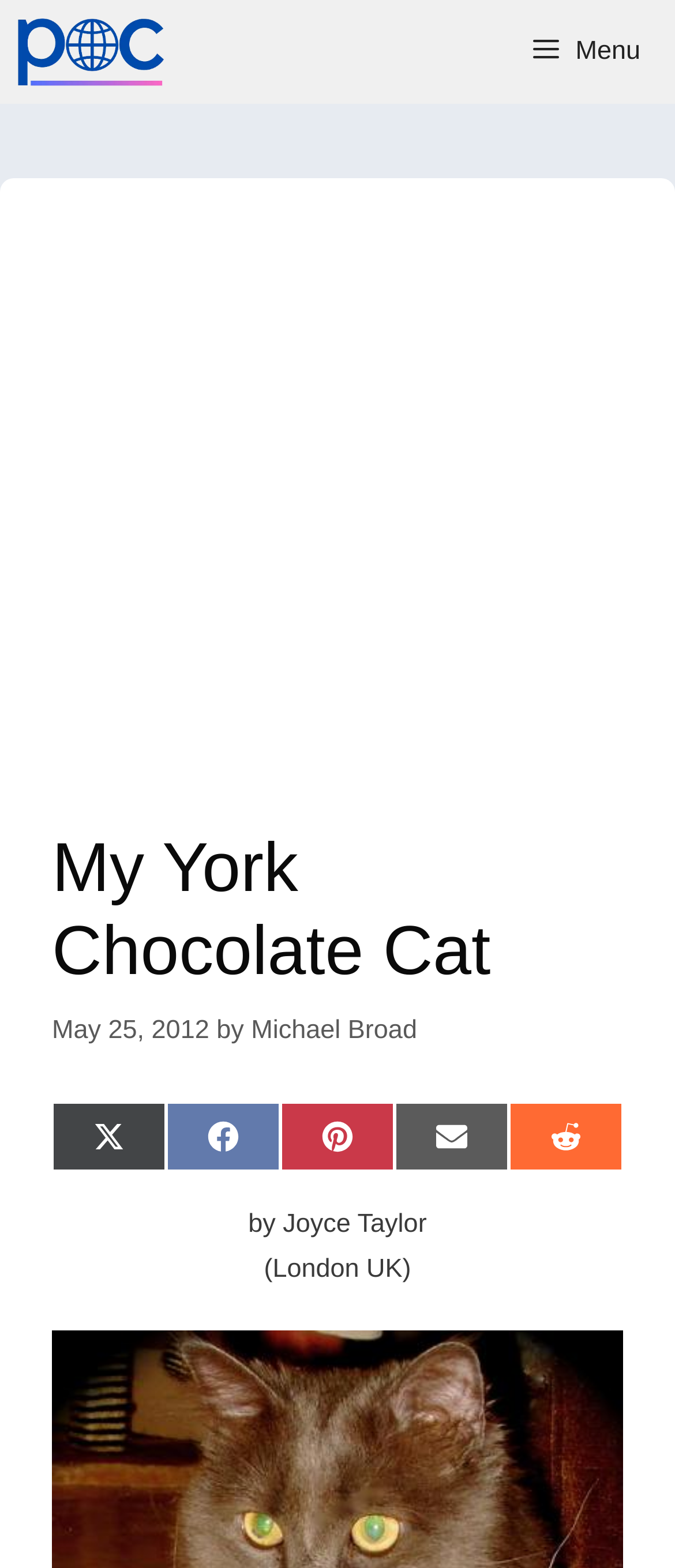Please determine the bounding box coordinates for the element that should be clicked to follow these instructions: "Read the article posted on May 25, 2012".

[0.077, 0.647, 0.31, 0.666]